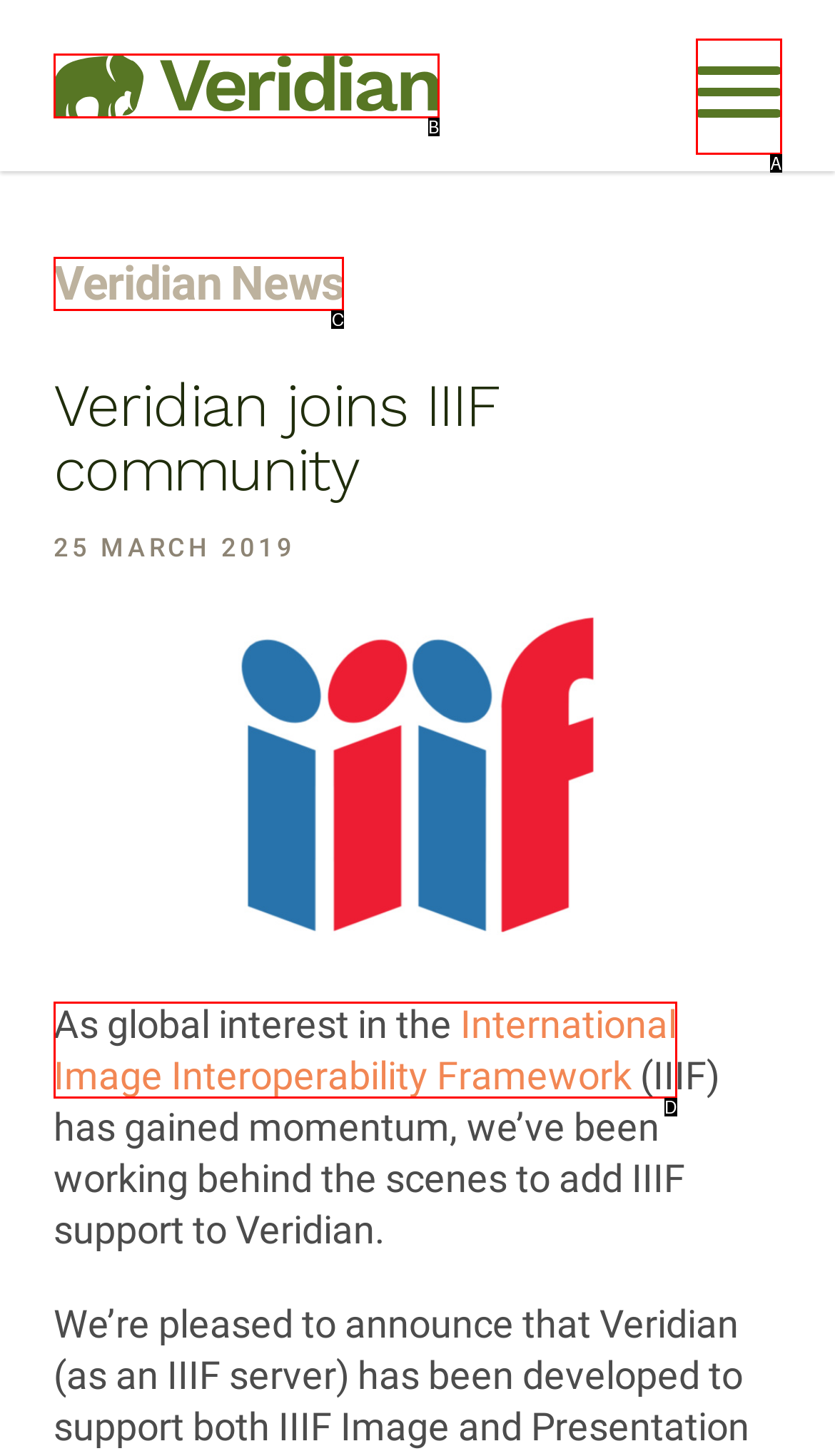Please provide the letter of the UI element that best fits the following description: Veridian News
Respond with the letter from the given choices only.

C